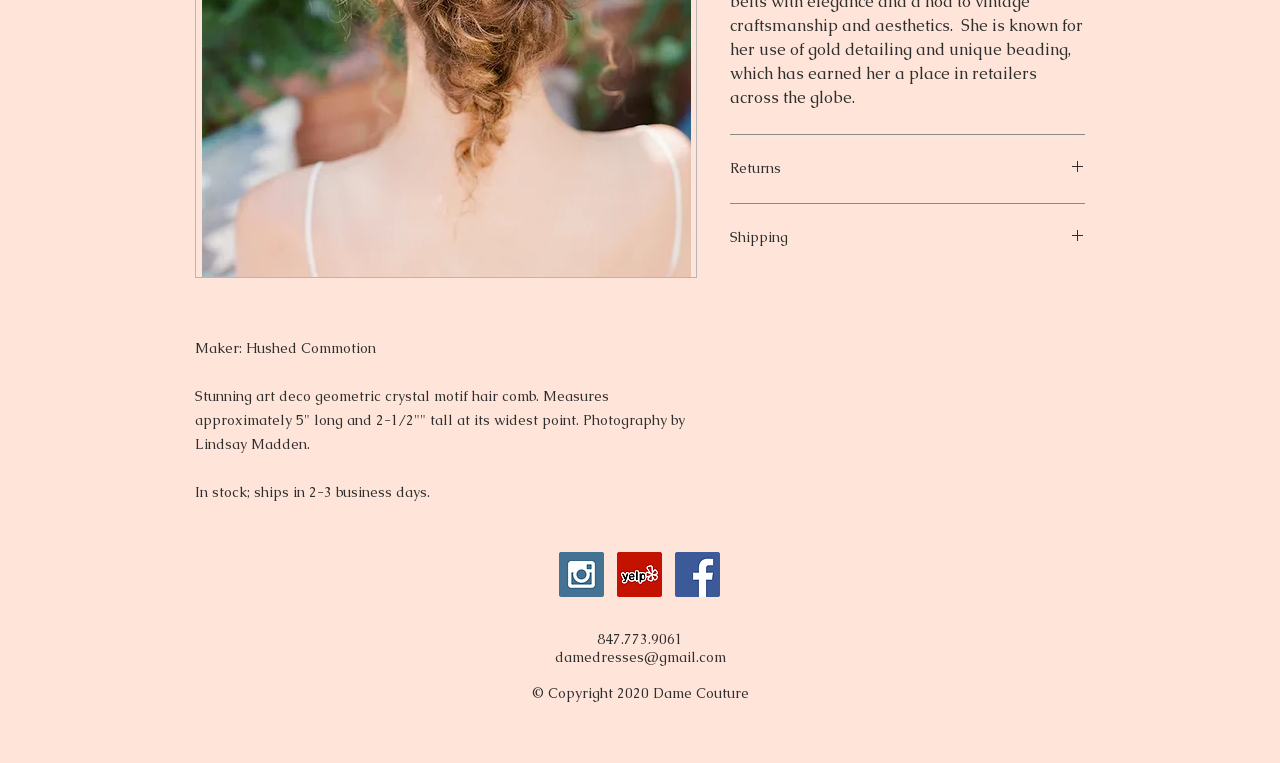Specify the bounding box coordinates (top-left x, top-left y, bottom-right x, bottom-right y) of the UI element in the screenshot that matches this description: aria-label="Facebook Social Icon"

[0.527, 0.724, 0.562, 0.783]